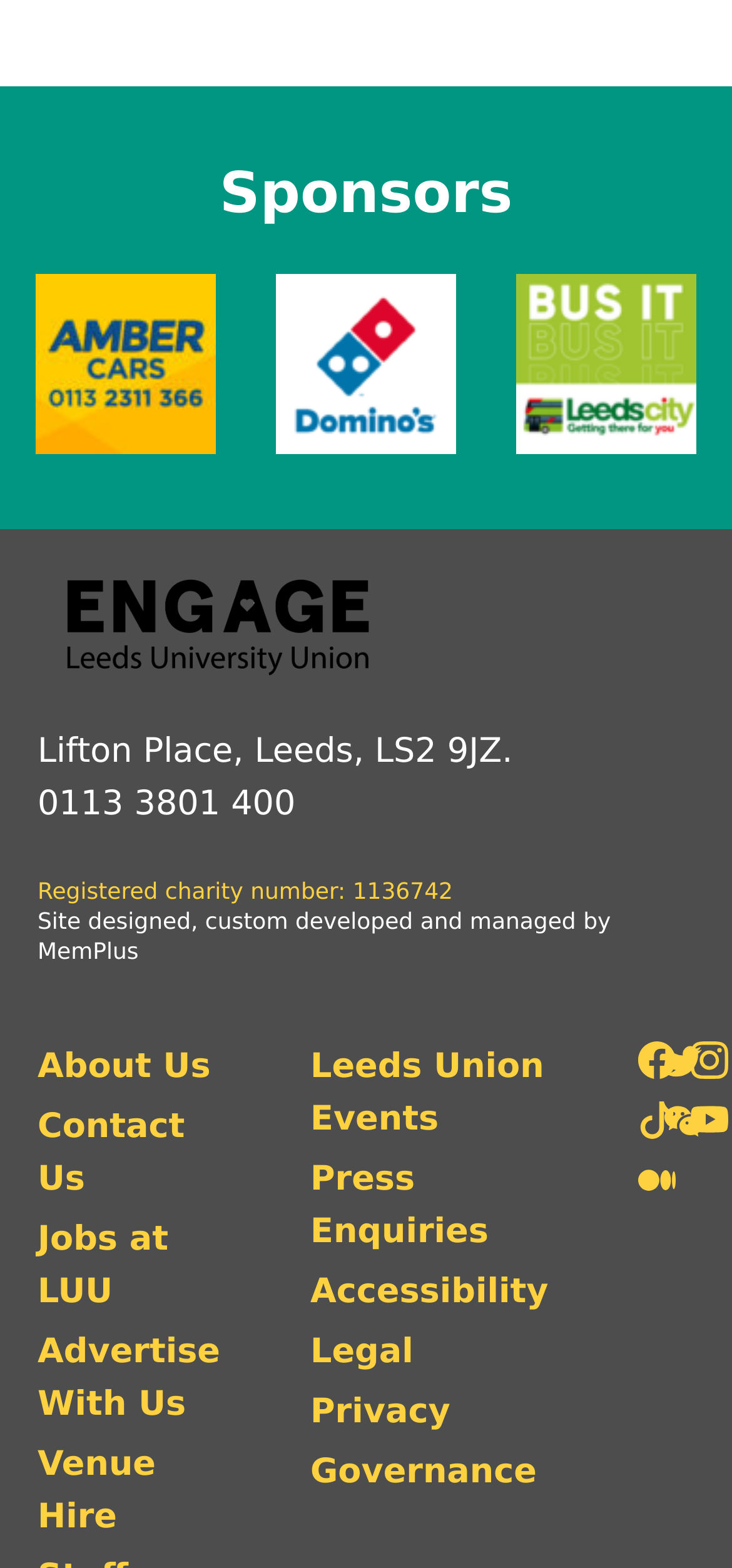Using the provided element description, identify the bounding box coordinates as (top-left x, top-left y, bottom-right x, bottom-right y). Ensure all values are between 0 and 1. Description: alt="Sponsor"

[0.049, 0.191, 0.295, 0.306]